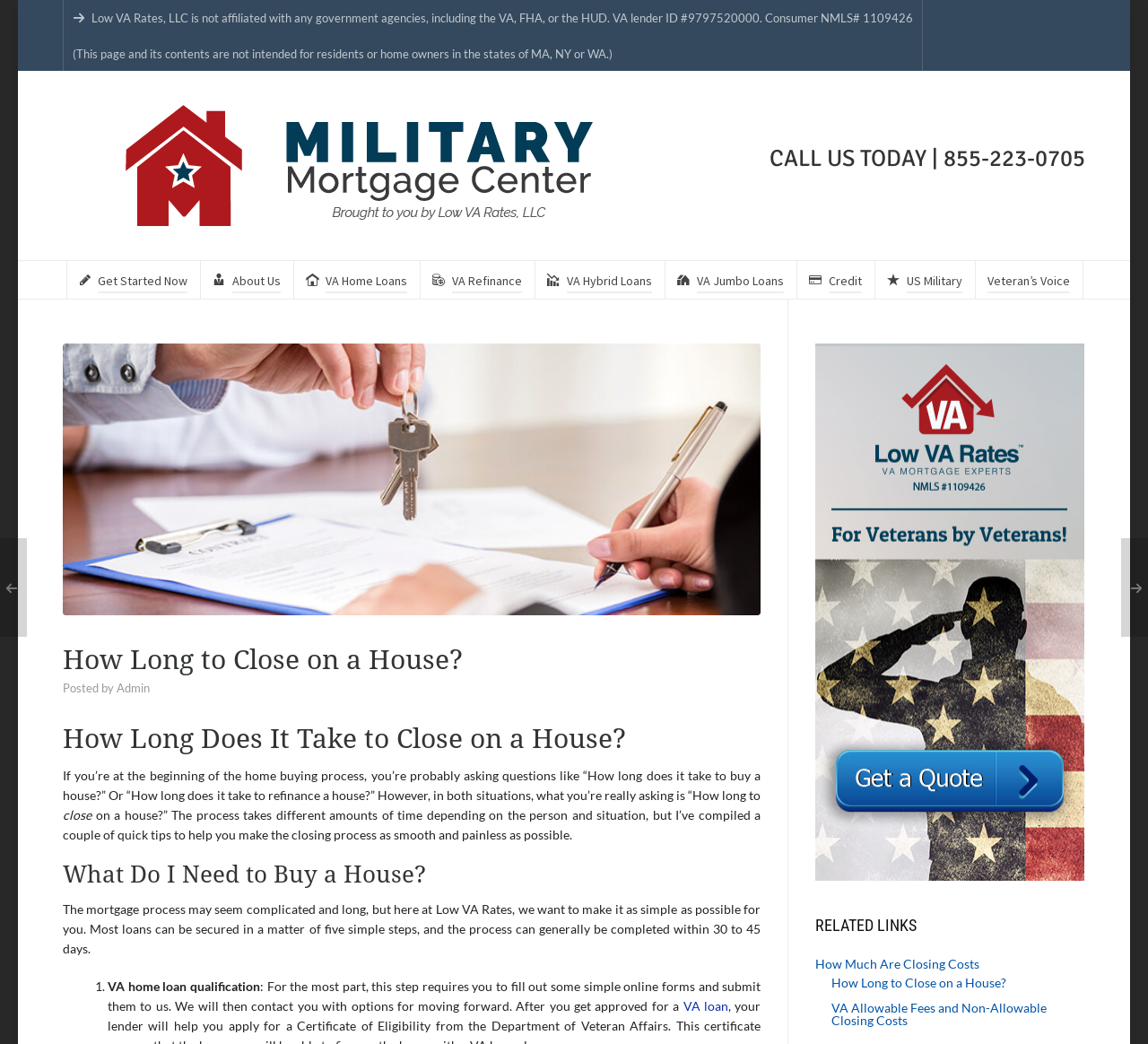Construct a comprehensive caption that outlines the webpage's structure and content.

This webpage appears to be a blog post or article about the process of closing on a house, specifically focusing on the time it takes to complete the process. 

At the top of the page, there is a disclaimer stating that Low VA Rates, LLC is not affiliated with any government agencies, followed by another disclaimer about the page's contents not being intended for residents or homeowners in certain states. 

Below these disclaimers, there is a link to the "Military Mortgage Center" with an accompanying image. To the right of this link, there is a heading with a phone number, "CALL US TODAY | 855-223-0705". 

Further down, there are several links to different sections of the website, including "Get Started Now", "About Us", "VA Home Loans", and others. These links are arranged horizontally across the page.

The main content of the page begins with a heading, "How Long to Close on a House?", followed by a brief introduction to the topic. The text explains that the time it takes to close on a house varies depending on the individual and situation, but provides some general tips to make the process smoother.

Below this introduction, there is a section titled "What Do I Need to Buy a House?", which explains that the mortgage process may seem complicated but can be broken down into five simple steps. The text also mentions that the process typically takes 30 to 45 days to complete.

The page then lists these five steps, starting with "VA home loan qualification", which involves filling out online forms and submitting them for approval. 

To the right of the main content, there is an advertisement with an image, as well as a heading "RELATED LINKS" with links to other relevant articles, such as "How Much Are Closing Costs" and "VA Allowable Fees and Non-Allowable Closing Costs".